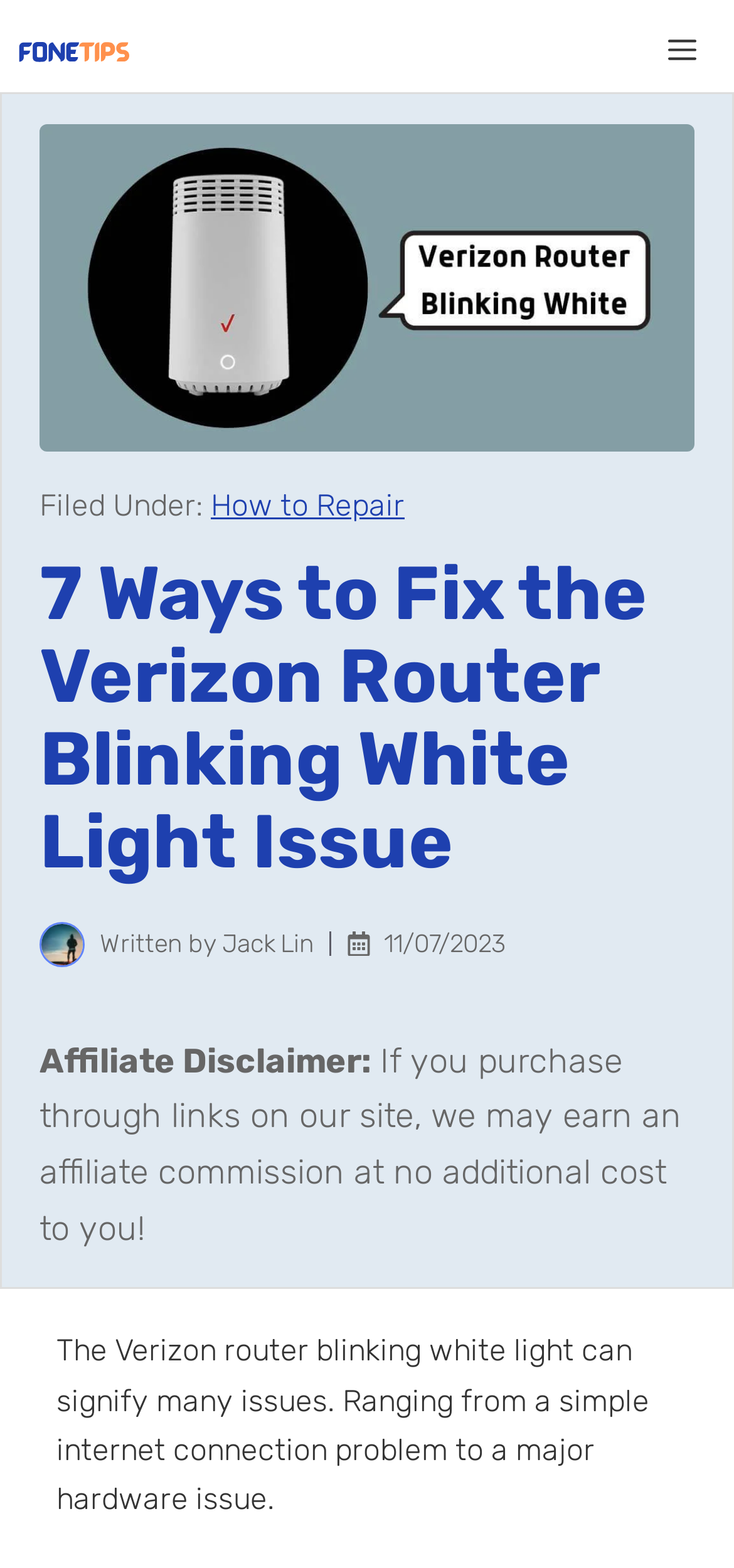What is the disclaimer about?
Based on the image, please offer an in-depth response to the question.

I found the disclaimer by looking at the text 'Affiliate Disclaimer:' and the following text 'If you purchase through links on our site, we may earn an affiliate commission at no additional cost to you!'.